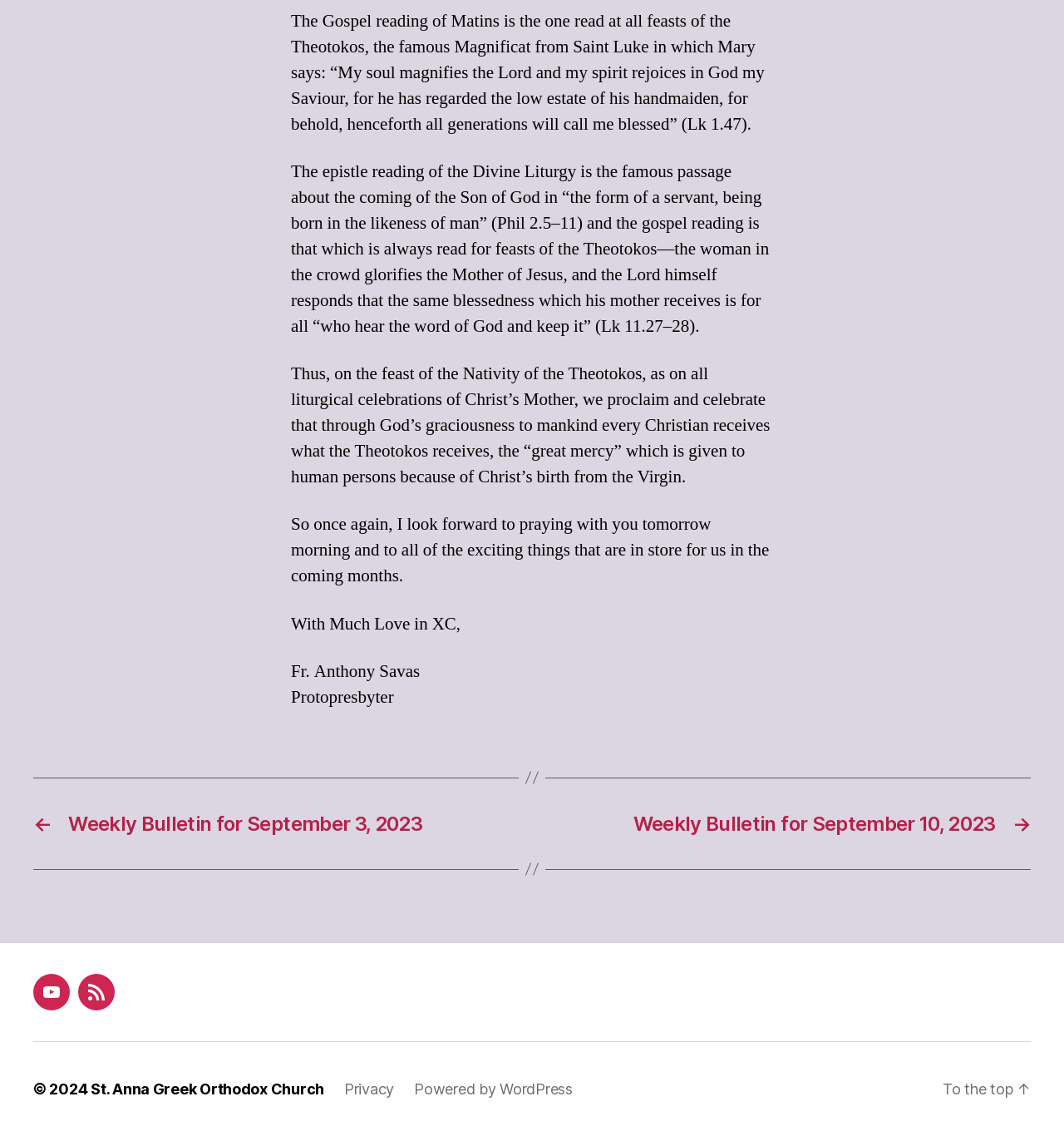Please identify the bounding box coordinates of the element that needs to be clicked to execute the following command: "View Weekly Bulletin for September 3, 2023". Provide the bounding box using four float numbers between 0 and 1, formatted as [left, top, right, bottom].

[0.031, 0.714, 0.484, 0.736]